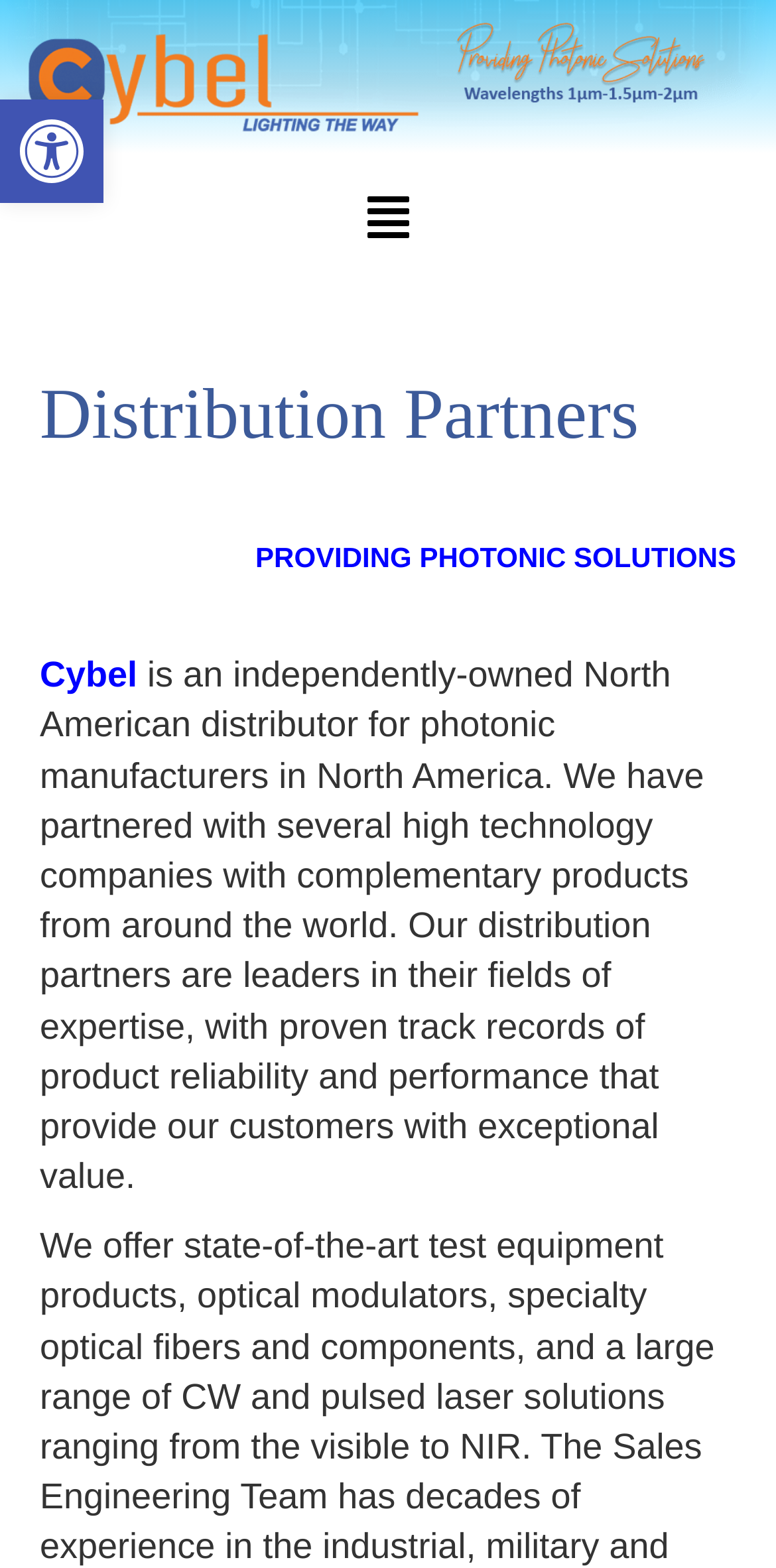Locate the bounding box coordinates of the UI element described by: "Fiction & Poetry". Provide the coordinates as four float numbers between 0 and 1, formatted as [left, top, right, bottom].

None